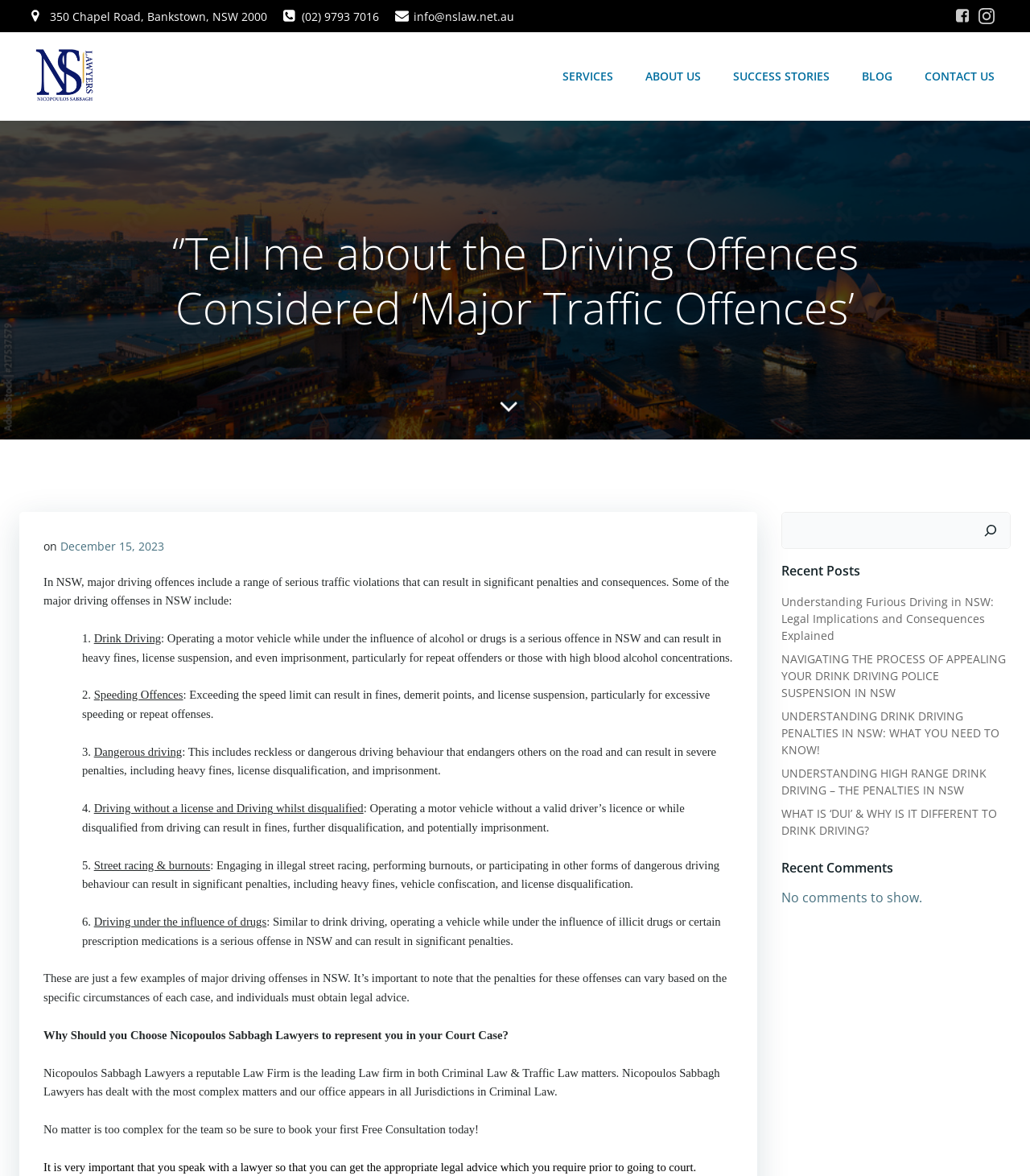Find the bounding box coordinates of the area that needs to be clicked in order to achieve the following instruction: "Search for something". The coordinates should be specified as four float numbers between 0 and 1, i.e., [left, top, right, bottom].

[0.759, 0.436, 0.98, 0.466]